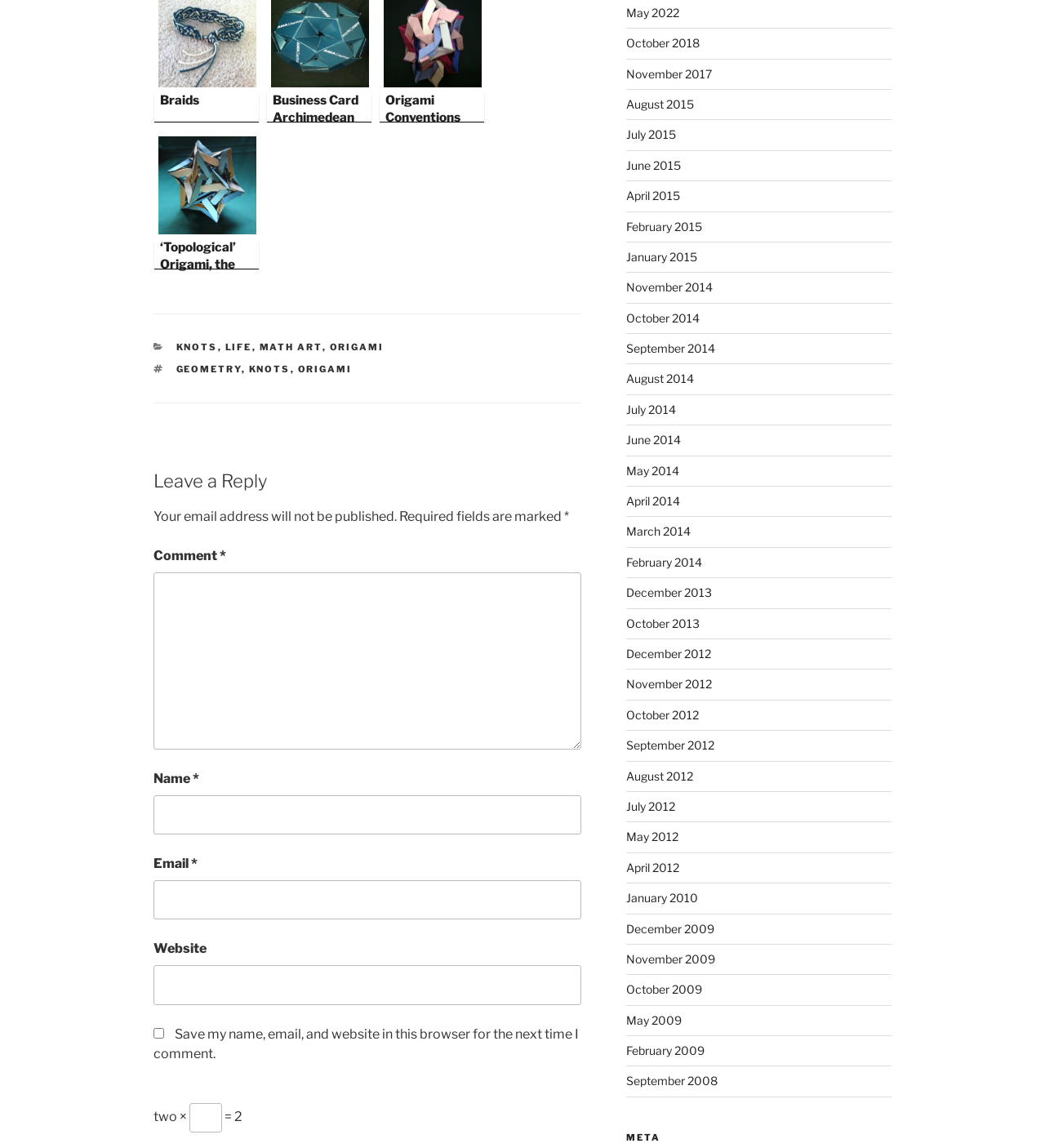Please identify the bounding box coordinates of the element's region that needs to be clicked to fulfill the following instruction: "View posts from May 2022". The bounding box coordinates should consist of four float numbers between 0 and 1, i.e., [left, top, right, bottom].

[0.599, 0.005, 0.65, 0.017]